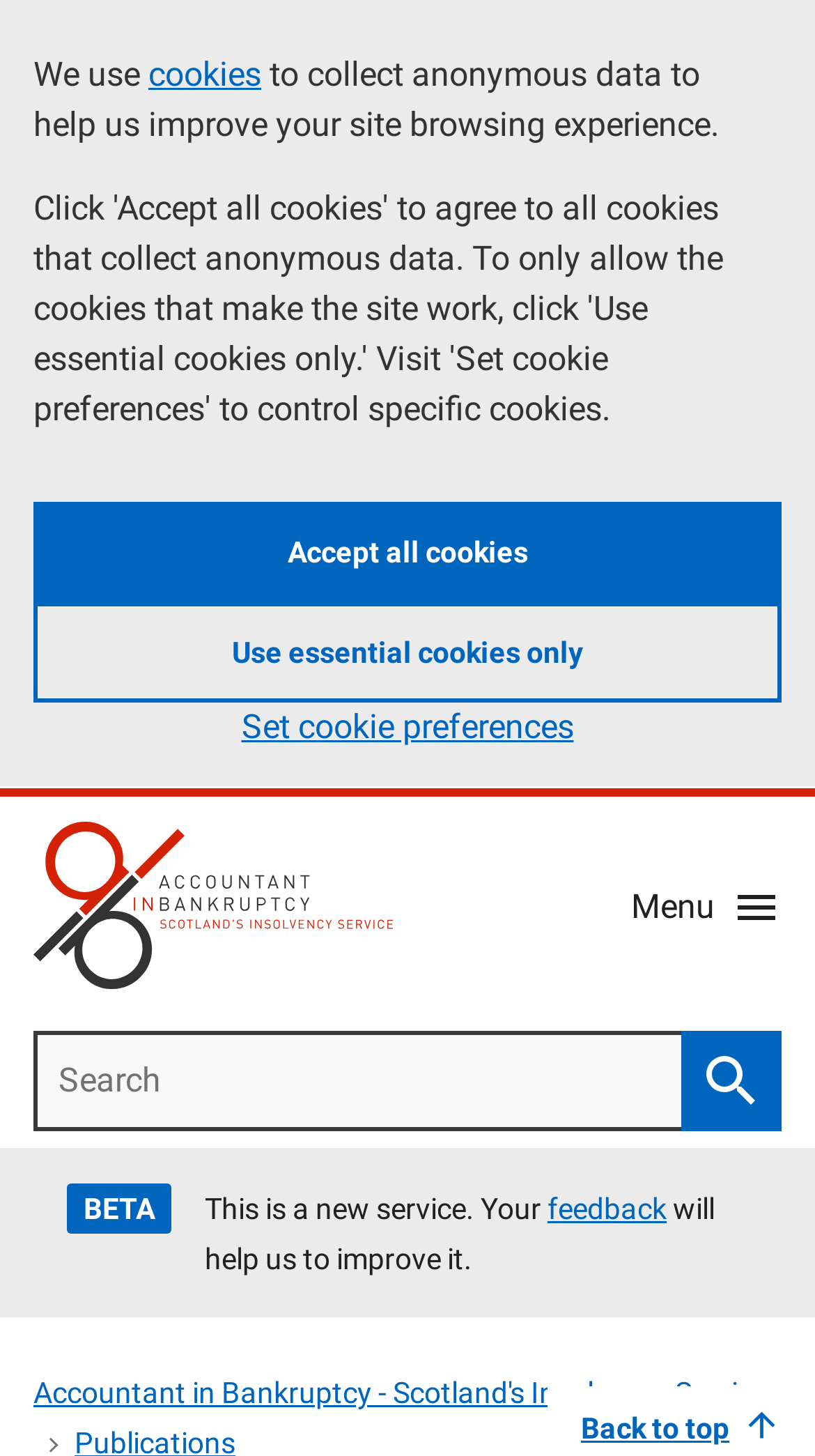Answer the question below in one word or phrase:
What is the status of the service indicated by the text 'BETA'?

Beta